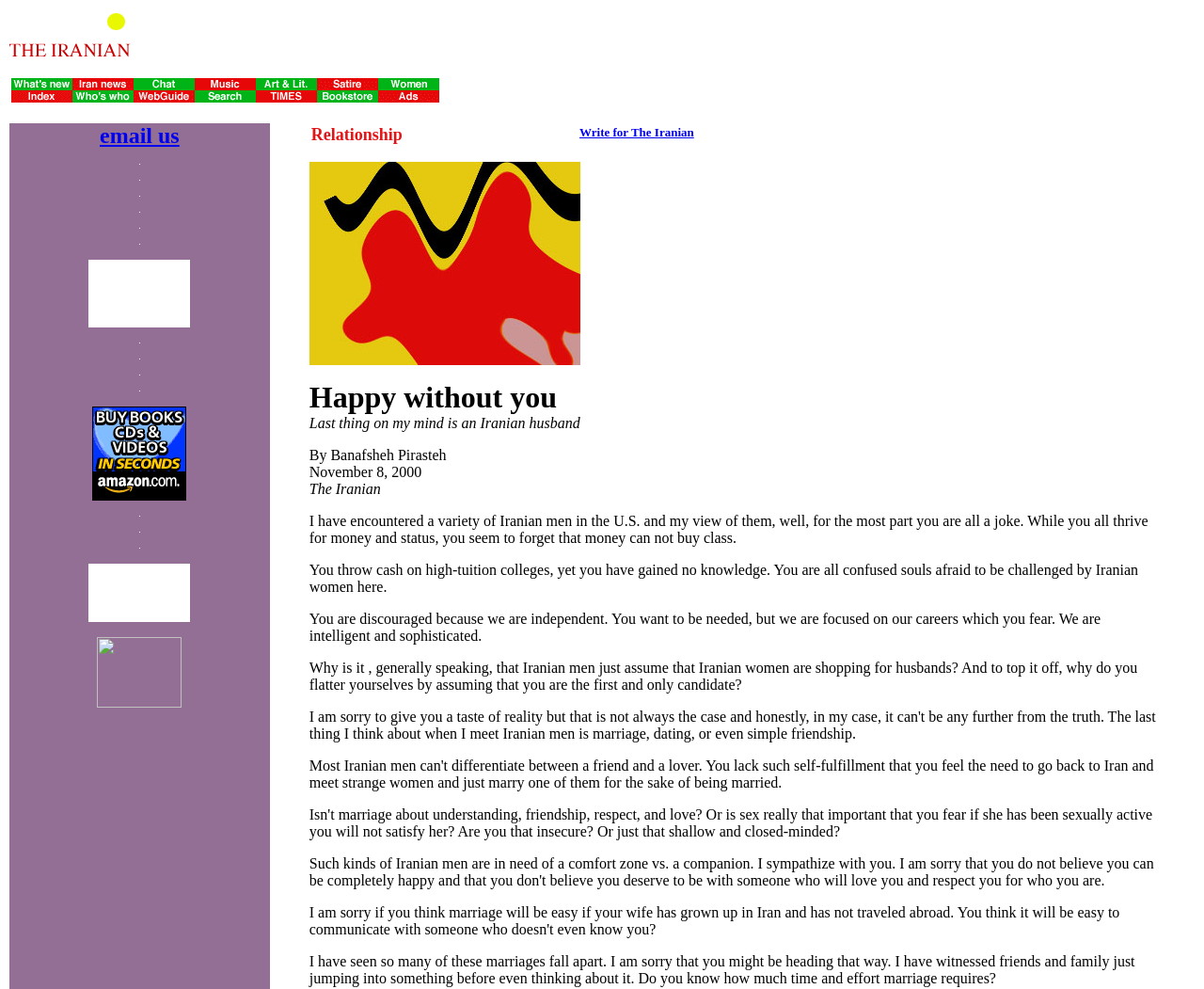Write an exhaustive caption that covers the webpage's main aspects.

The webpage appears to be an article or opinion piece titled "Happy without you" by Banafsheh Pirasteh, published on The Iranian website. At the top of the page, there are two small images, likely icons or logos, accompanied by links. Below these, there is a larger image that spans about a third of the page's width.

To the right of the larger image, there are several links, each accompanied by a small image, arranged vertically. These links have titles such as "email us", "Alefba", "Fly to Iran", and "Sehaty Foreign Exchange". Below these links, there is a table with two columns, containing text and links related to writing for The Iranian.

The main content of the article begins below the table, with a series of paragraphs written by Banafsheh Pirasteh. The text is critical of Iranian men, stating that they are often focused on money and status, but lack class and knowledge. The author argues that Iranian women in the US are independent, intelligent, and sophisticated, and that Iranian men often misunderstand them.

The article continues with the author sharing her observations of Iranian men and their relationships with women, expressing her disappointment and frustration with their behavior. The text is written in a conversational tone, with the author addressing Iranian men directly.

Throughout the page, there are several images, links, and blocks of text, but the main focus is on the article's content, which takes up most of the page's space.